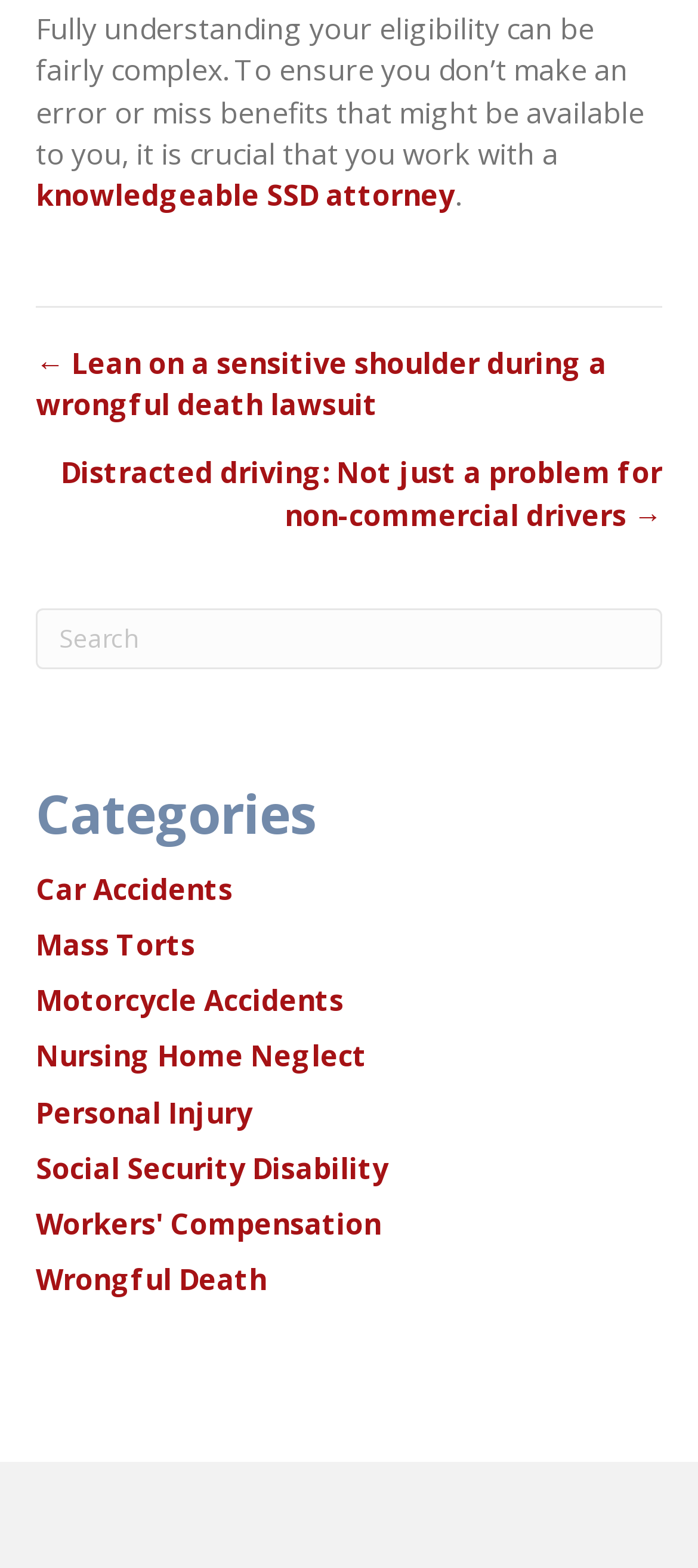Using the given element description, provide the bounding box coordinates (top-left x, top-left y, bottom-right x, bottom-right y) for the corresponding UI element in the screenshot: Mass Torts

[0.051, 0.59, 0.279, 0.615]